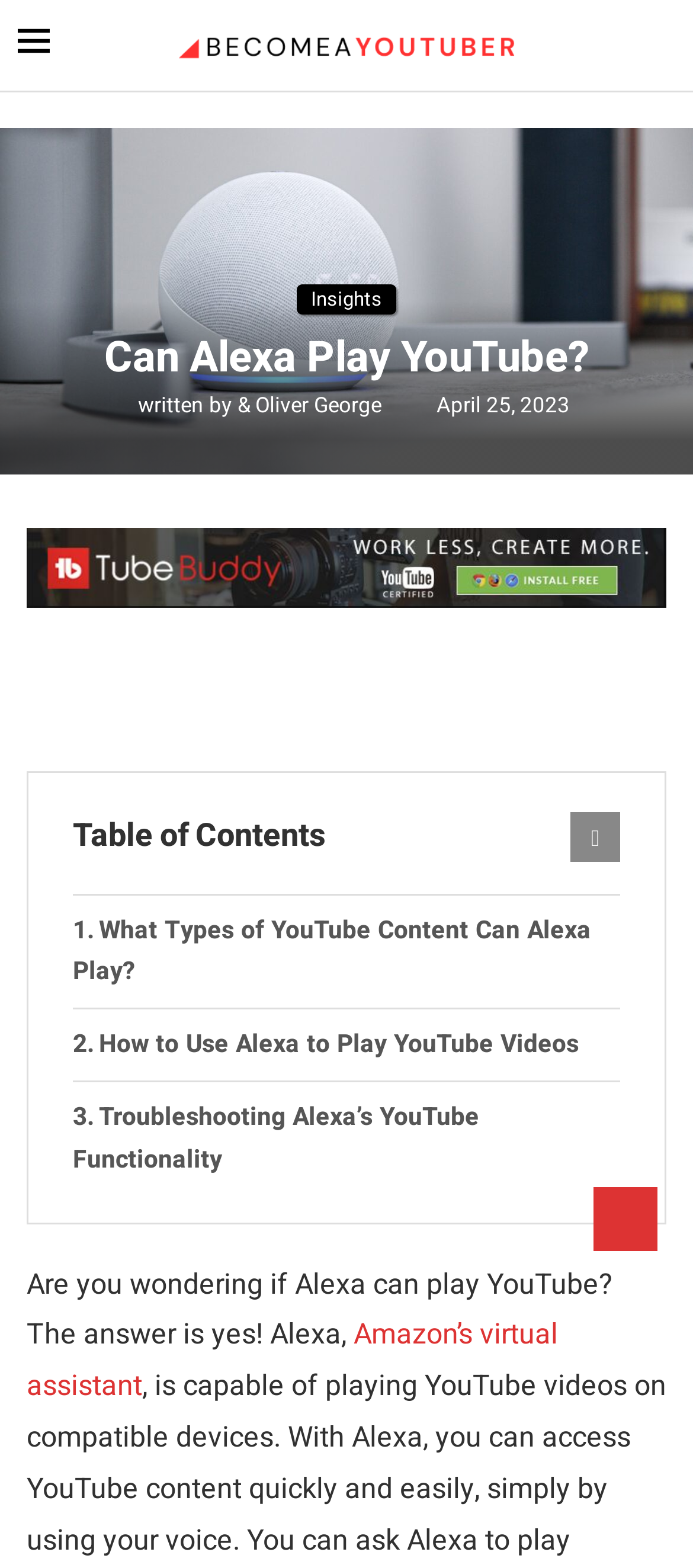How many links are there in the table of contents?
From the screenshot, provide a brief answer in one word or phrase.

3